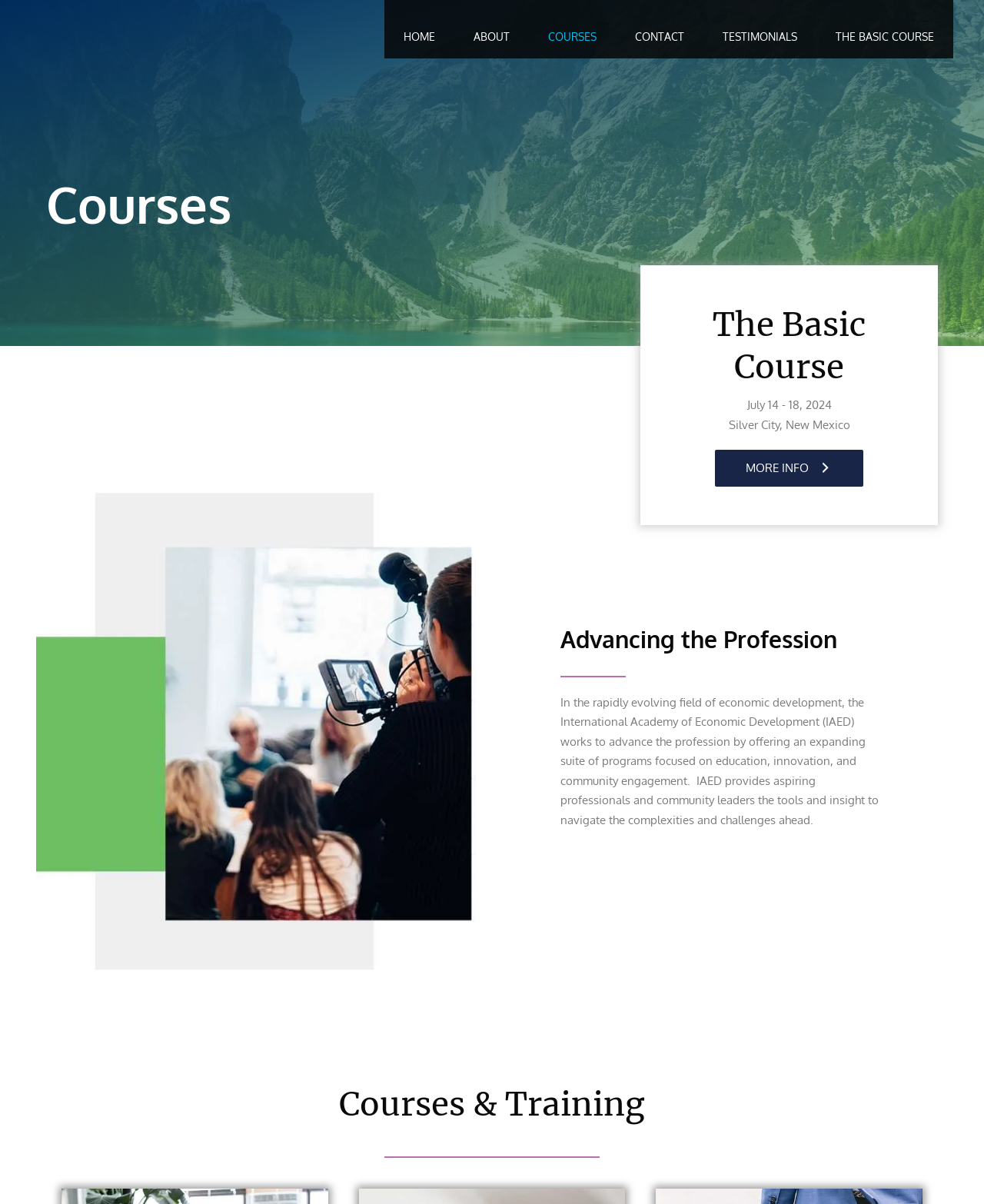What is the location of The Basic Course?
Please answer the question with a detailed response using the information from the screenshot.

I found the answer by looking at the StaticText element with the text 'Silver City, New Mexico' which is located below the heading 'The Basic Course'.